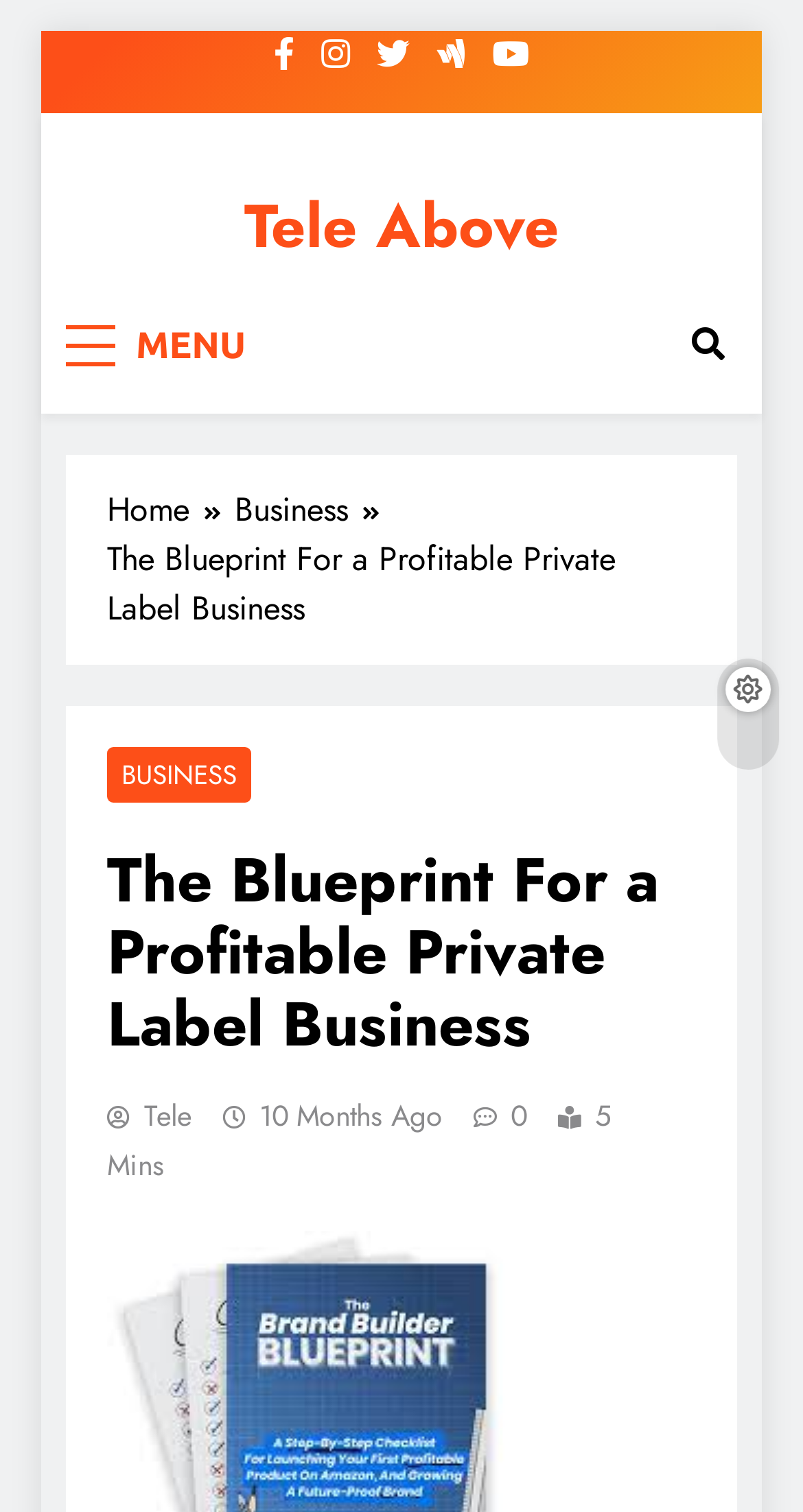Give a one-word or short phrase answer to the question: 
How long does it take to read the content on this webpage?

5 Mins